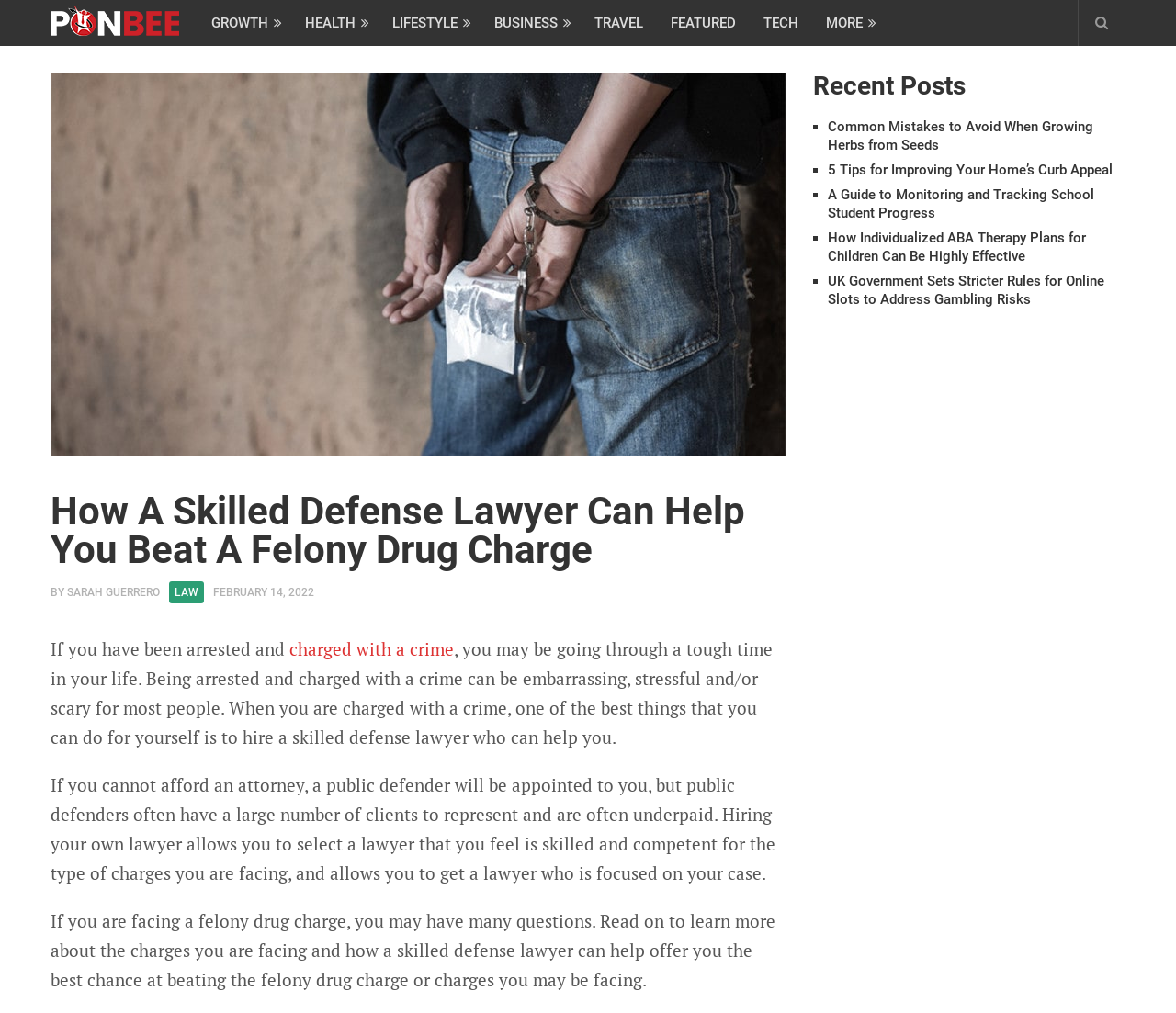Pinpoint the bounding box coordinates of the clickable area necessary to execute the following instruction: "Read 'Common Mistakes to Avoid When Growing Herbs from Seeds'". The coordinates should be given as four float numbers between 0 and 1, namely [left, top, right, bottom].

[0.704, 0.117, 0.93, 0.151]